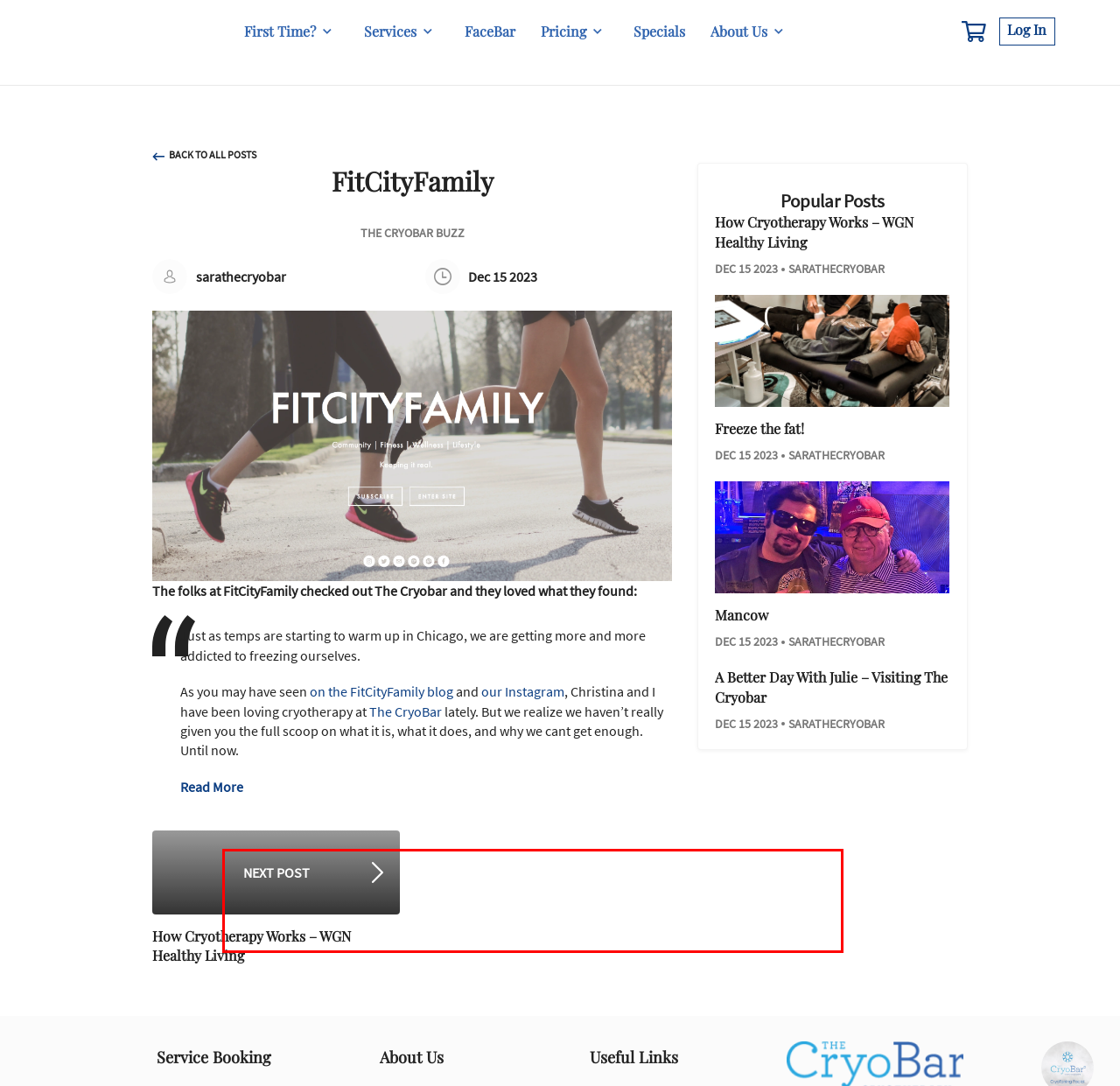Using the provided screenshot of a webpage, recognize and generate the text found within the red rectangle bounding box.

As you may have seen on the FitCityFamily blog and our Instagram, Christina and I have been loving cryotherapy at The CryoBar lately. But we realize we haven’t really given you the full scoop on what it is, what it does, and why we cant get enough. Until now.